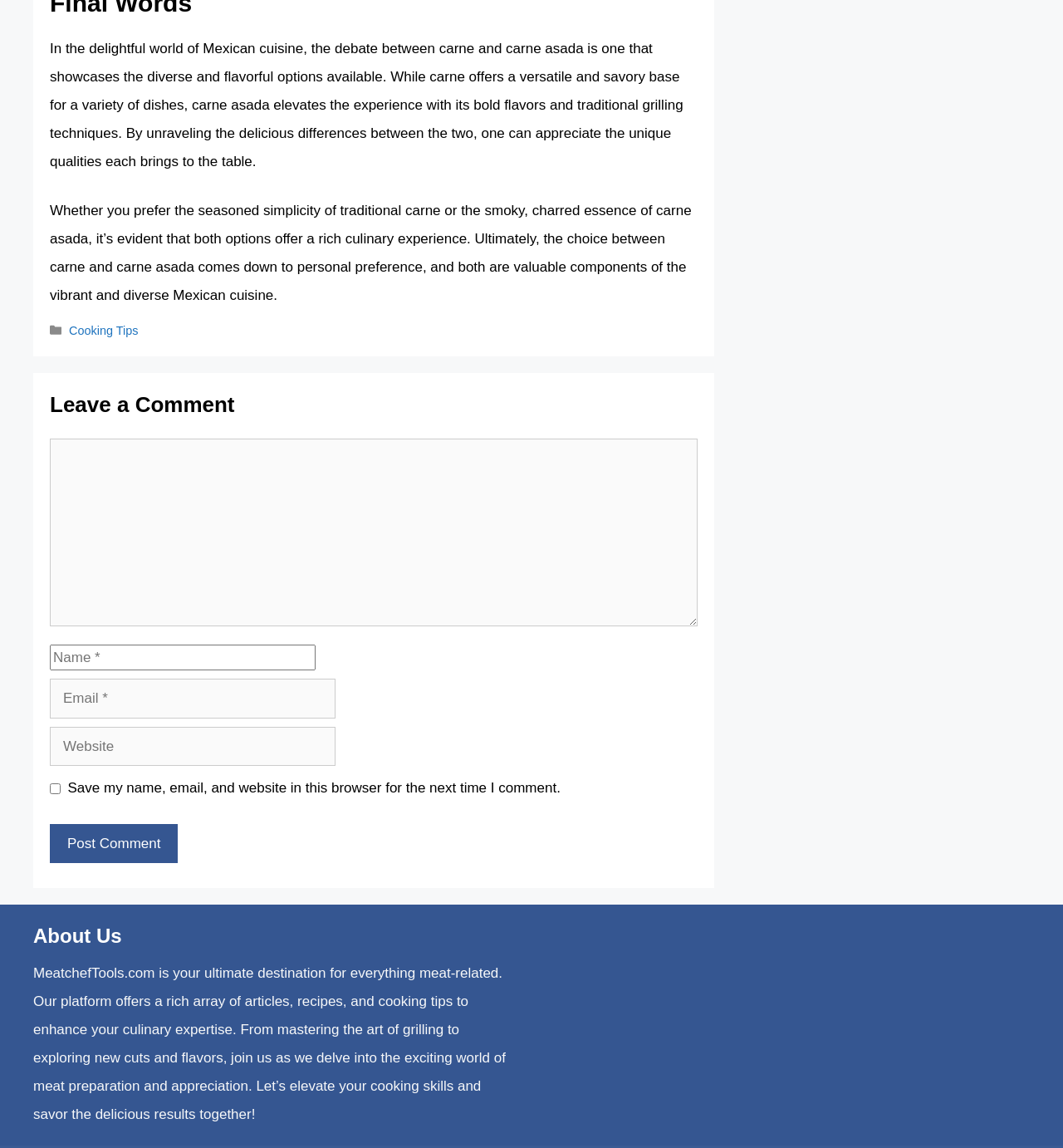Refer to the image and provide an in-depth answer to the question:
What is the purpose of the 'Post Comment' button?

The 'Post Comment' button is located below the textboxes and checkbox, and is likely the final step in the process of leaving a comment. This suggests that the purpose of the button is to submit the user's comment for posting.